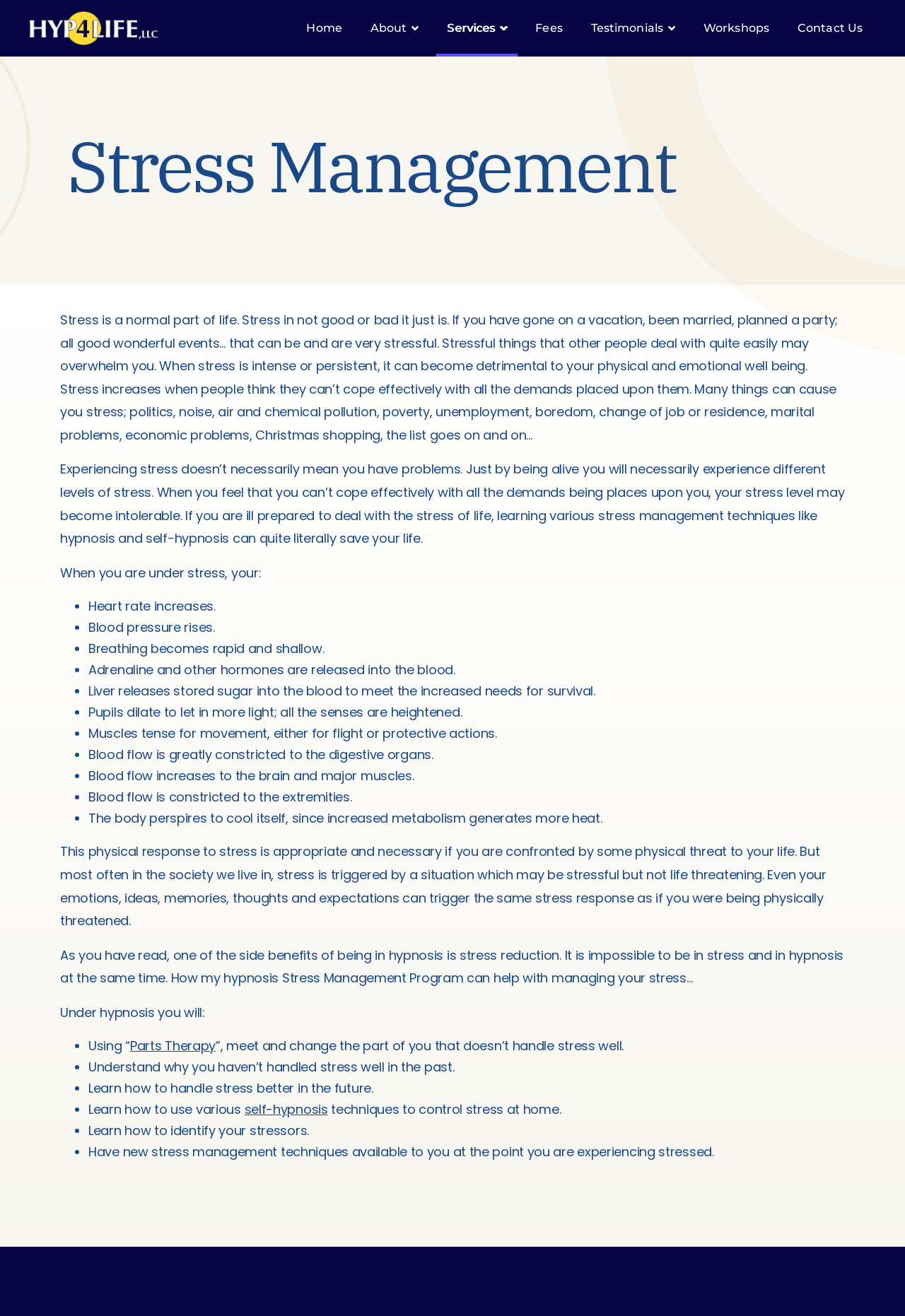Indicate the bounding box coordinates of the element that must be clicked to execute the instruction: "Learn more about 'Stress Management'". The coordinates should be given as four float numbers between 0 and 1, i.e., [left, top, right, bottom].

[0.074, 0.089, 0.78, 0.164]